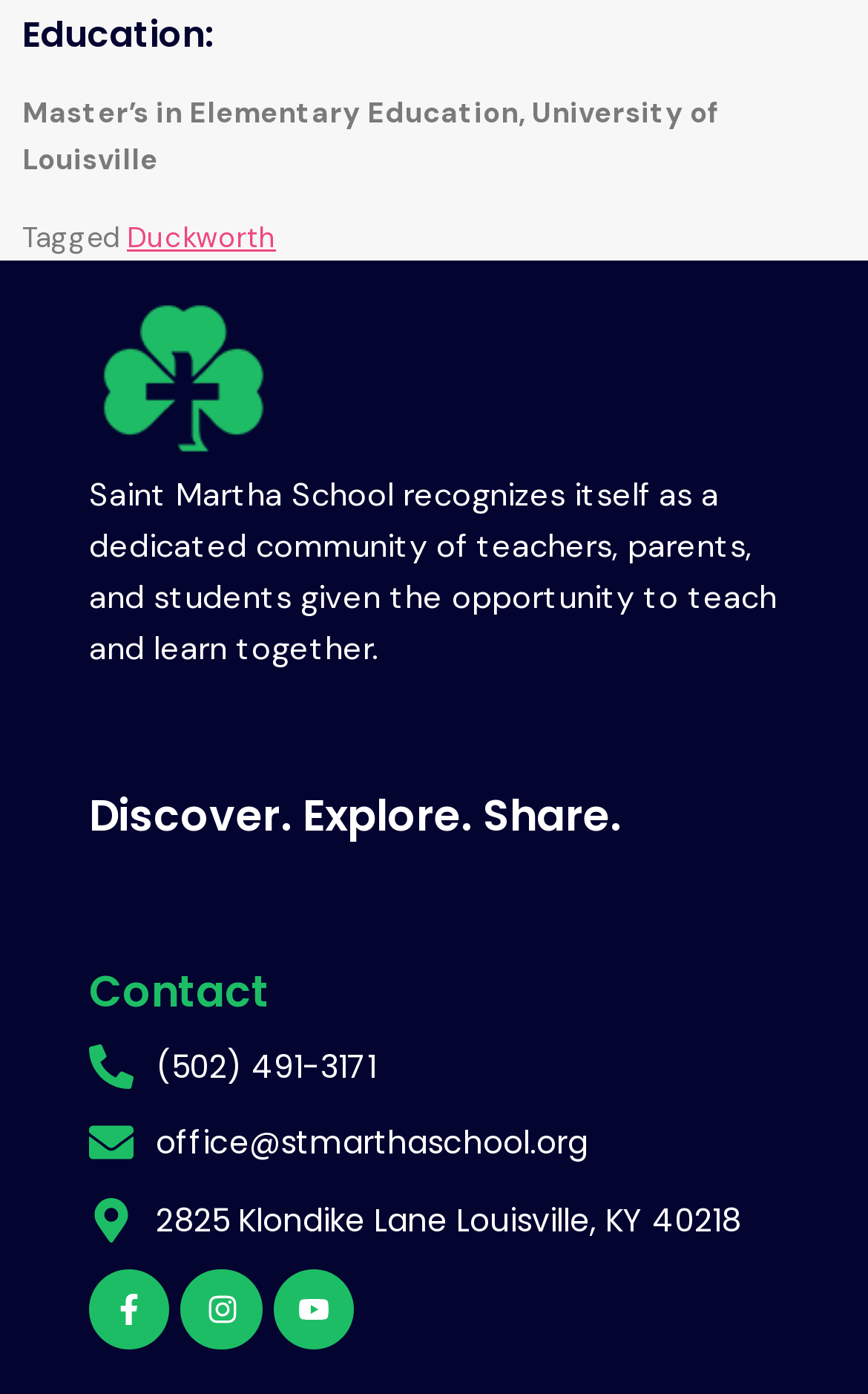Answer this question in one word or a short phrase: How many social media links are present at the bottom of the page?

3